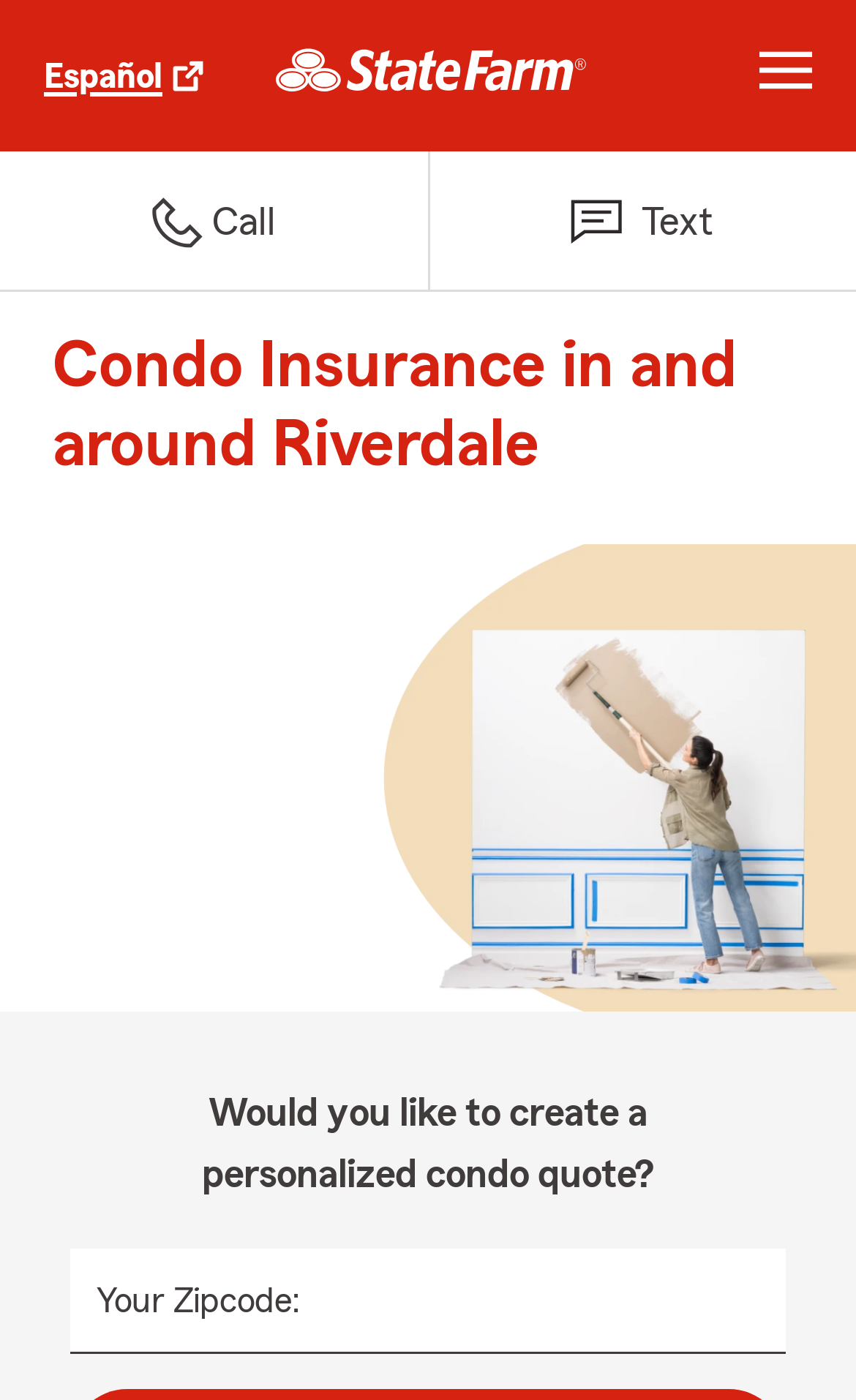How can you contact the agent?
Look at the image and construct a detailed response to the question.

I can see two links, 'Call' and 'Text', which suggest that you can contact the agent Mark McGibbon by calling or texting him.